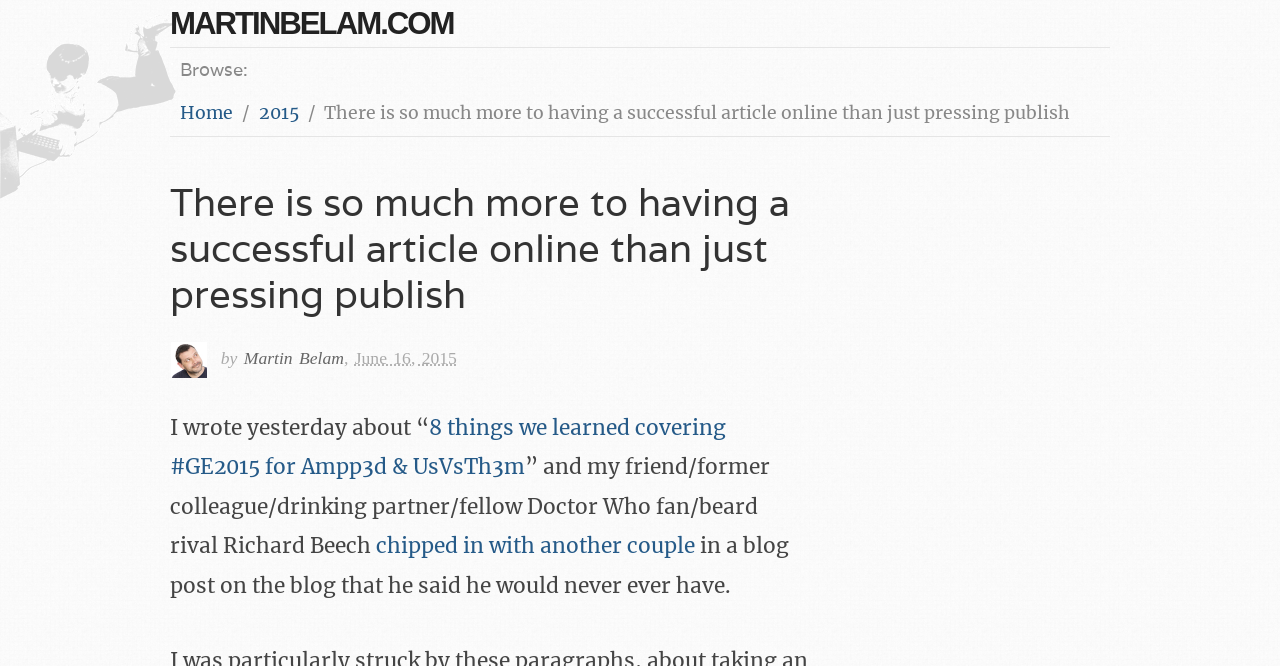Generate the text content of the main heading of the webpage.

There is so much more to having a successful article online than just pressing publish